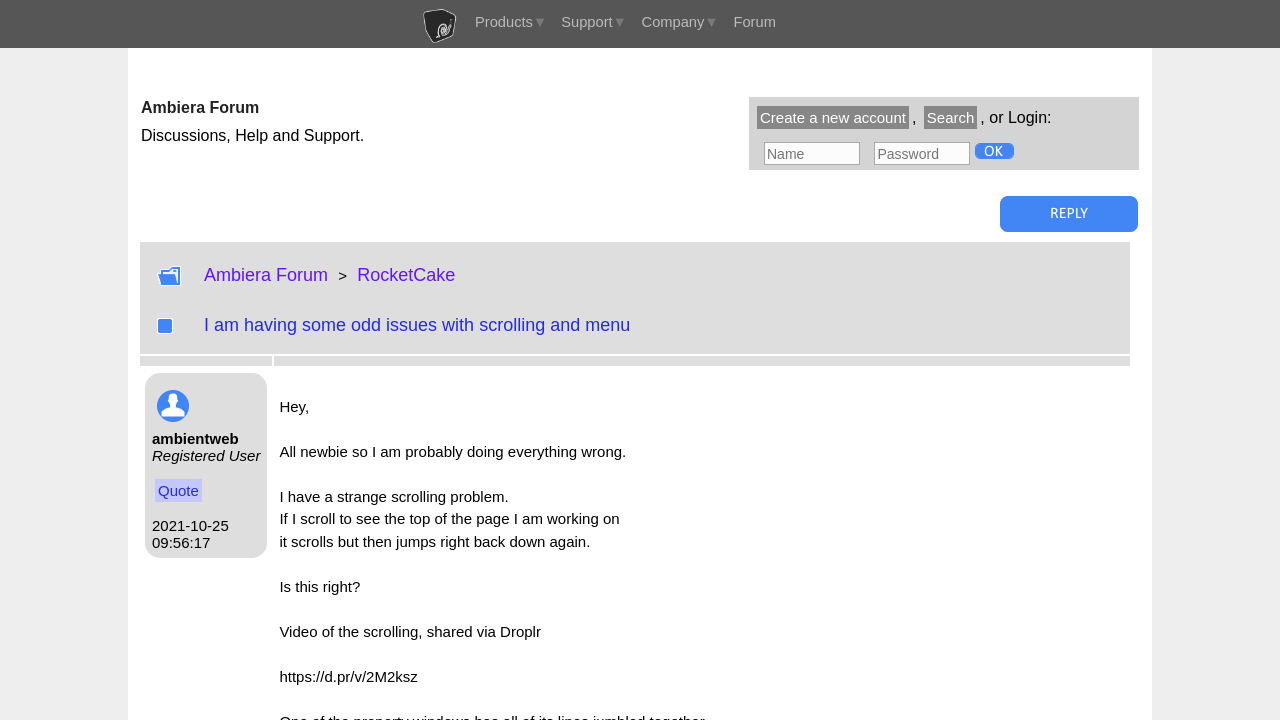What is the name of the forum?
Refer to the image and give a detailed answer to the query.

I determined the answer by looking at the top-left corner of the webpage, where it says 'Ambiera Forum Discussions, Help and Support.' This suggests that the name of the forum is 'Ambiera Forum'.